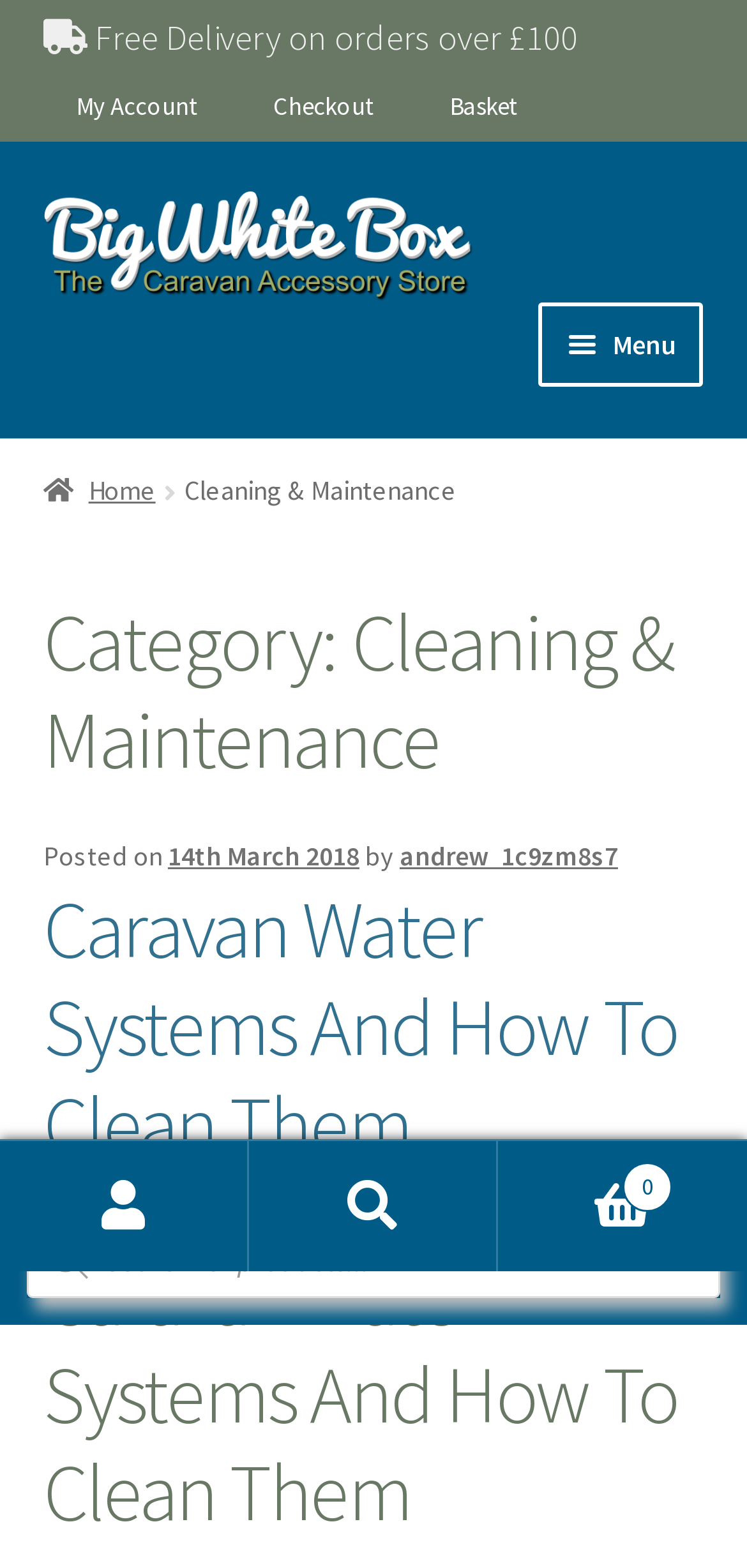Please identify the bounding box coordinates of the clickable area that will allow you to execute the instruction: "Go to my account".

[0.081, 0.051, 0.284, 0.09]